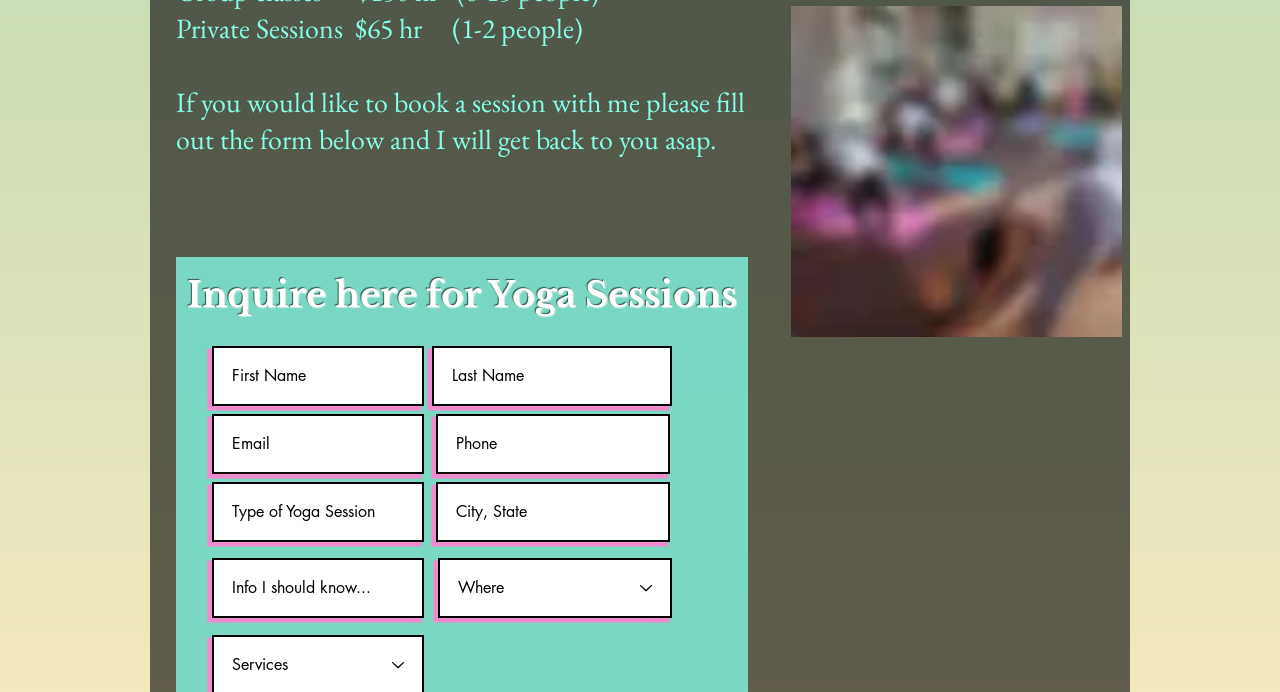Find and specify the bounding box coordinates that correspond to the clickable region for the instruction: "Upload the Prenatal Yoga Charleston.jpg image".

[0.618, 0.009, 0.877, 0.487]